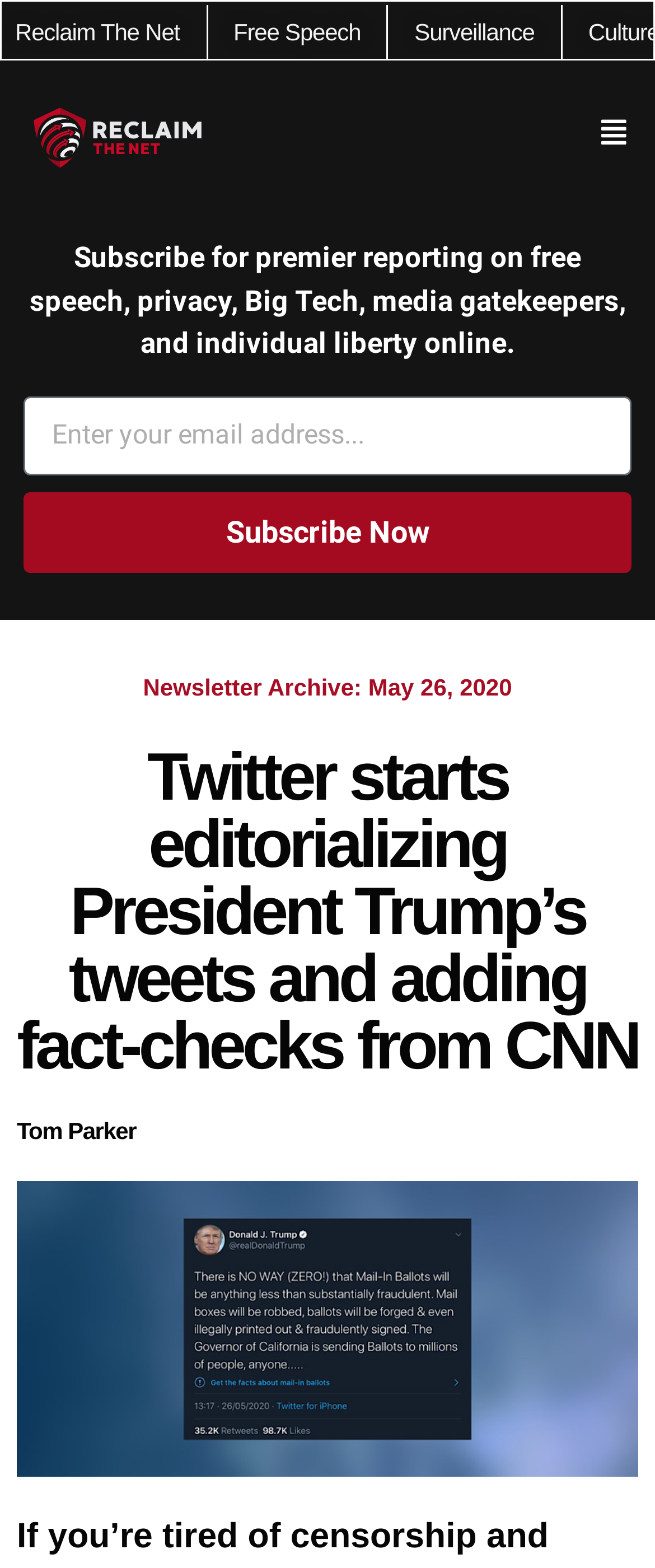Provide your answer in one word or a succinct phrase for the question: 
Who is the author of the article?

Tom Parker